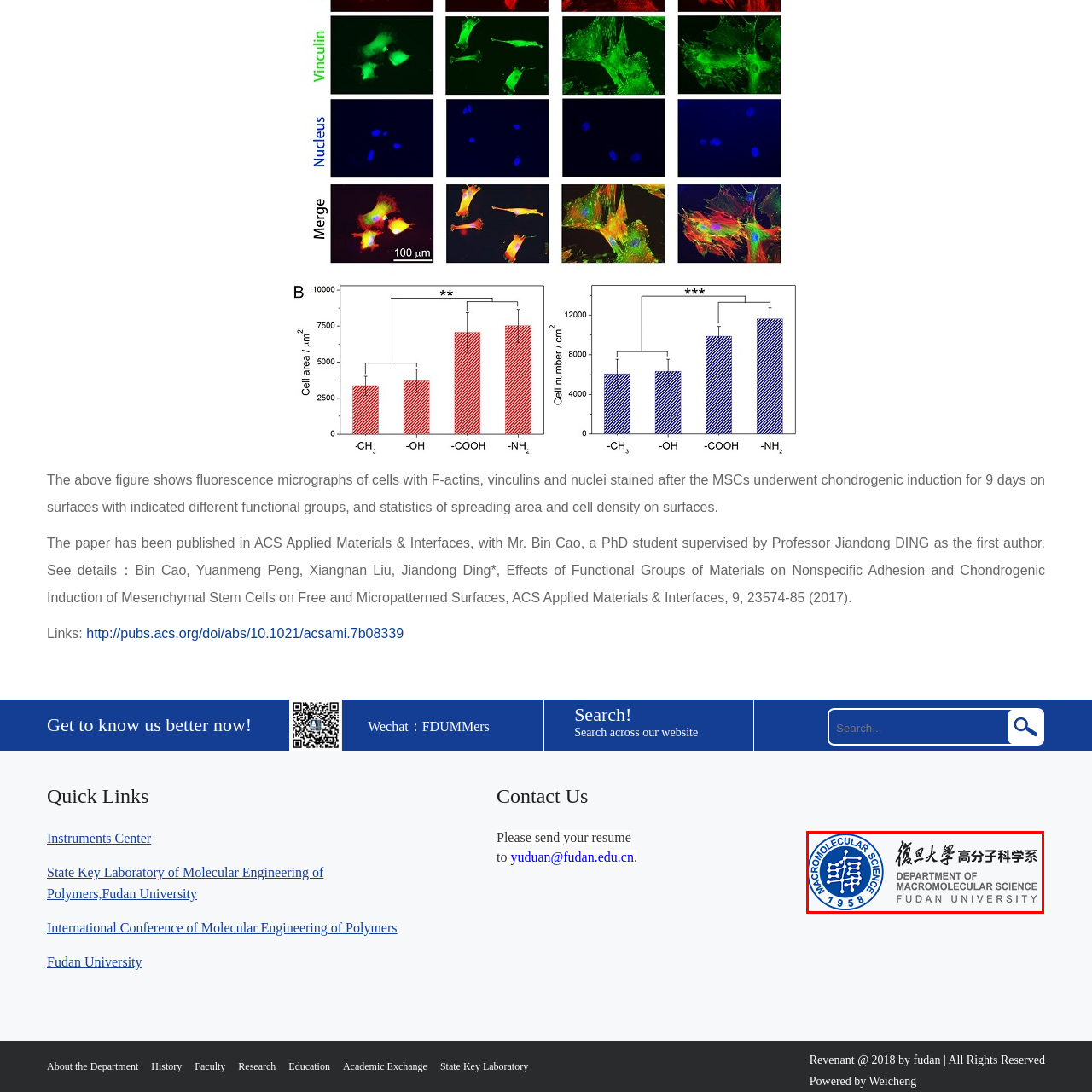Direct your attention to the area enclosed by the green rectangle and deliver a comprehensive answer to the subsequent question, using the image as your reference: 
What is the name of the institution?

The text 'FUDAN UNIVERSITY' is displayed below the circular logo, emphasizing the institution's commitment to advancing research and education in the field of macromolecular science.